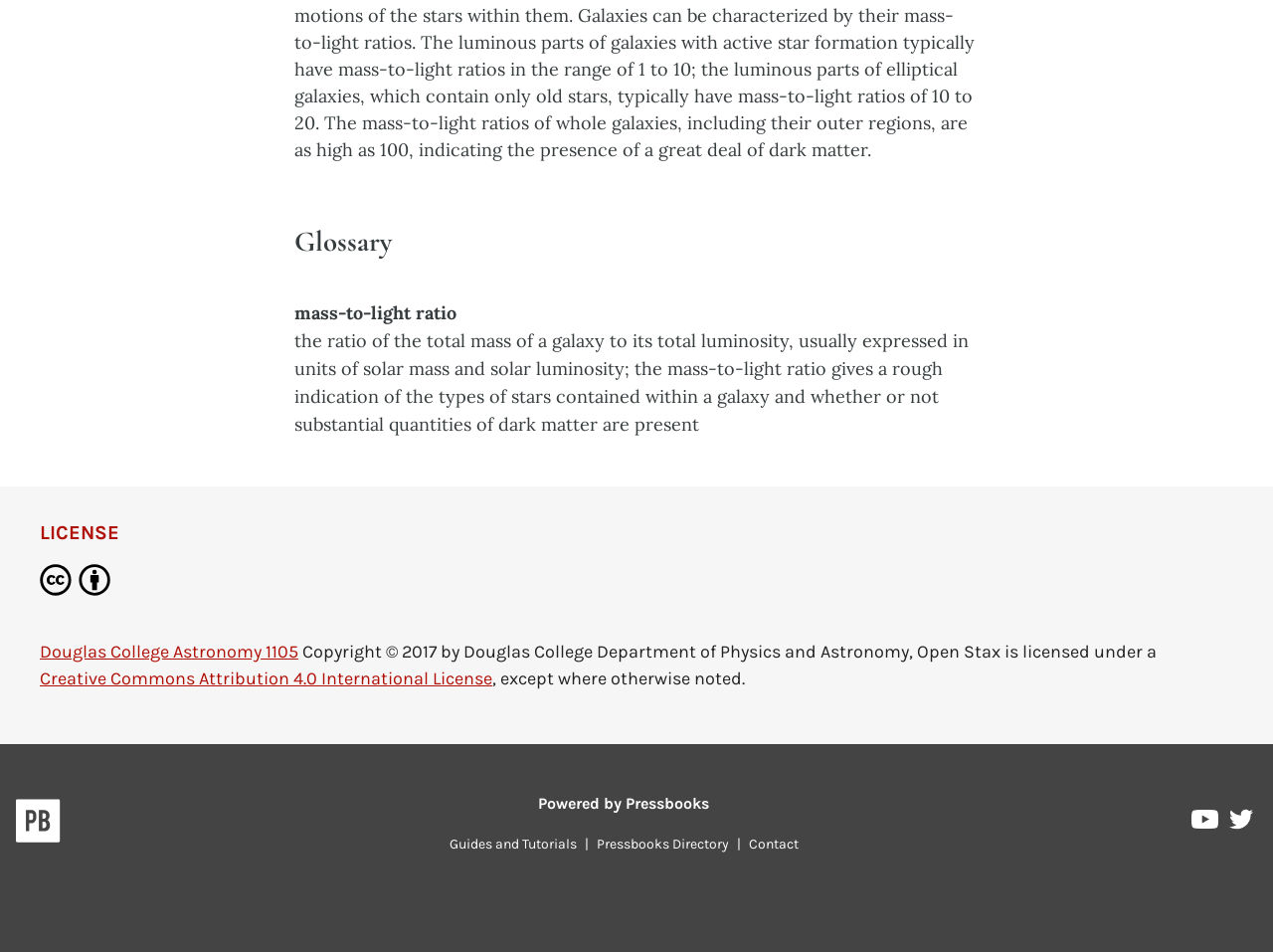Utilize the details in the image to thoroughly answer the following question: How many social media platforms are linked at the bottom of the page?

There are two social media platforms linked at the bottom of the page, which are YouTube and Twitter, as indicated by the icons and links.